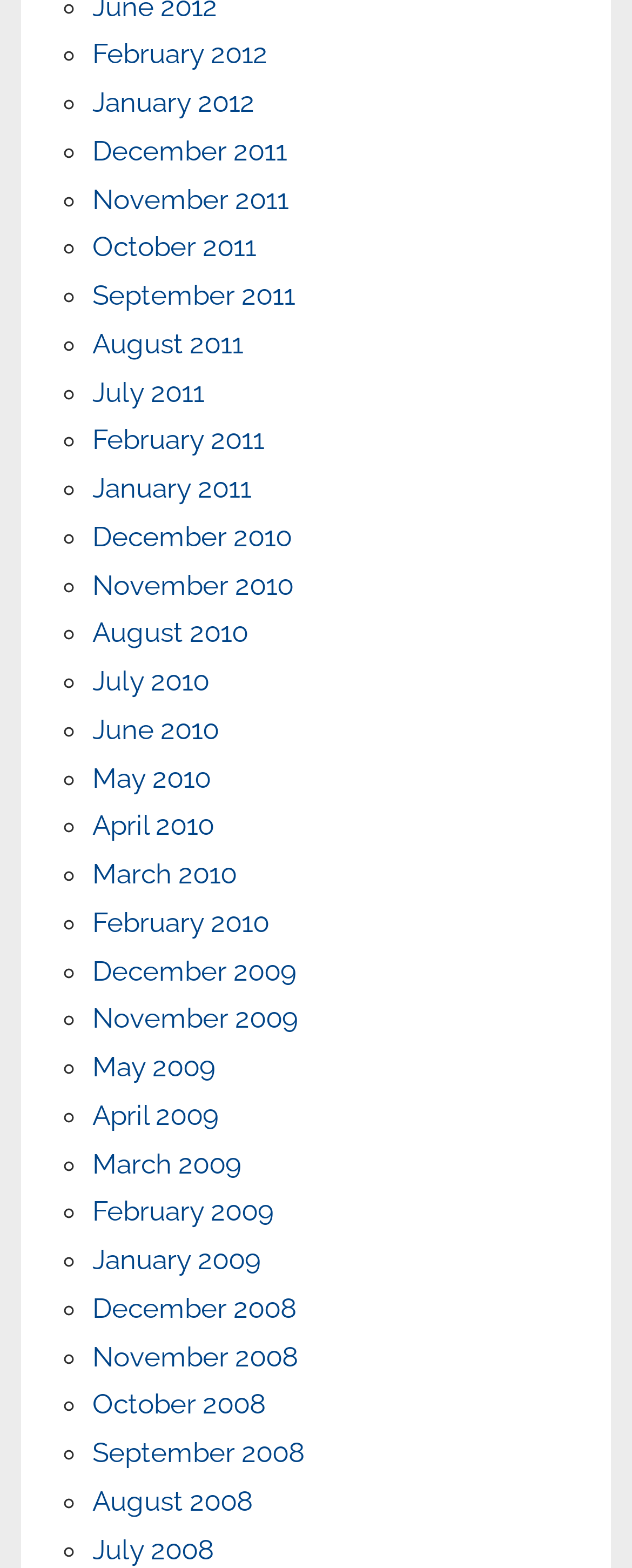Respond to the following question using a concise word or phrase: 
How are the links on the webpage organized?

Chronological order